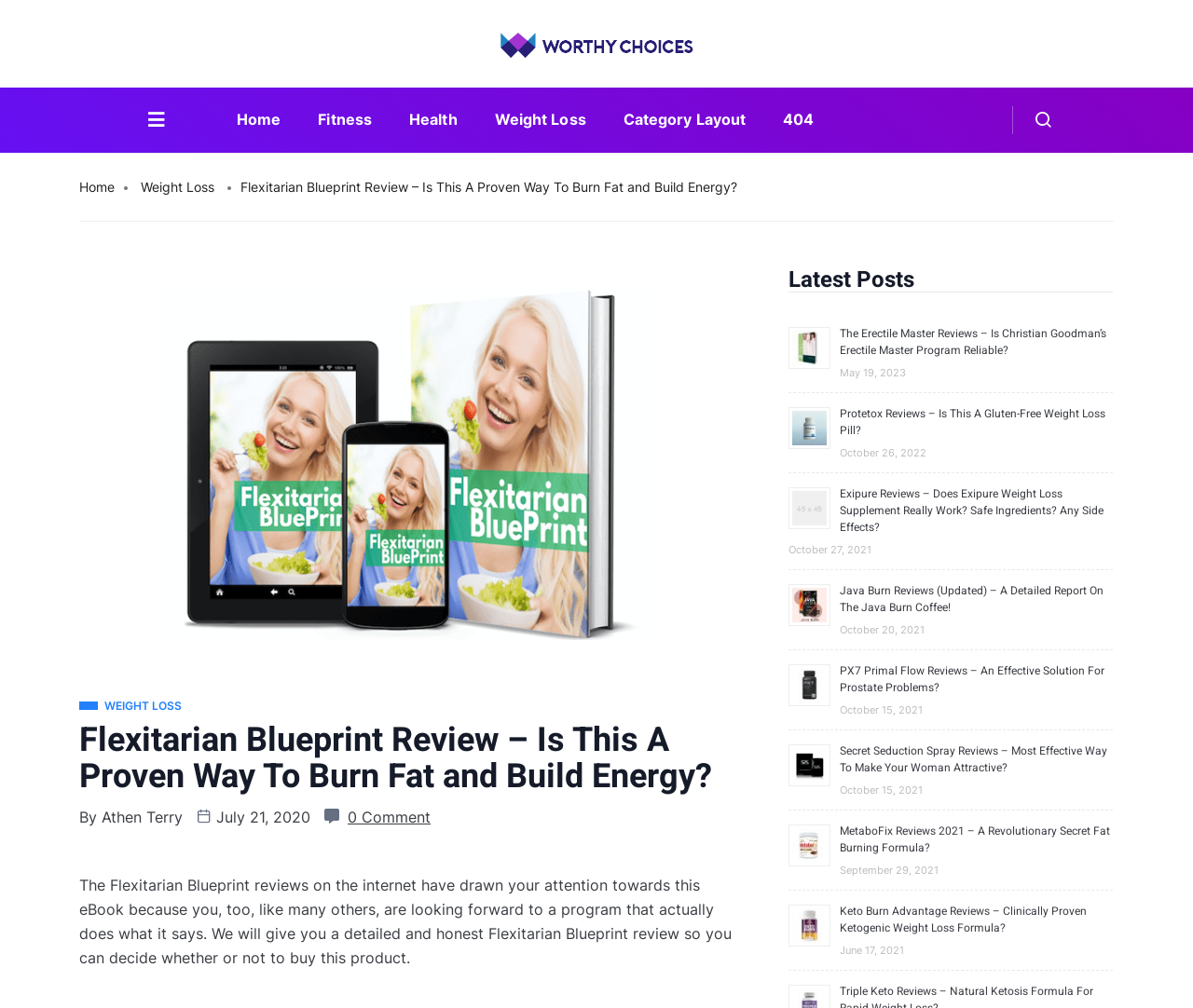Locate the bounding box coordinates of the clickable area needed to fulfill the instruction: "Visit the 'Weight Loss' category".

[0.399, 0.086, 0.507, 0.151]